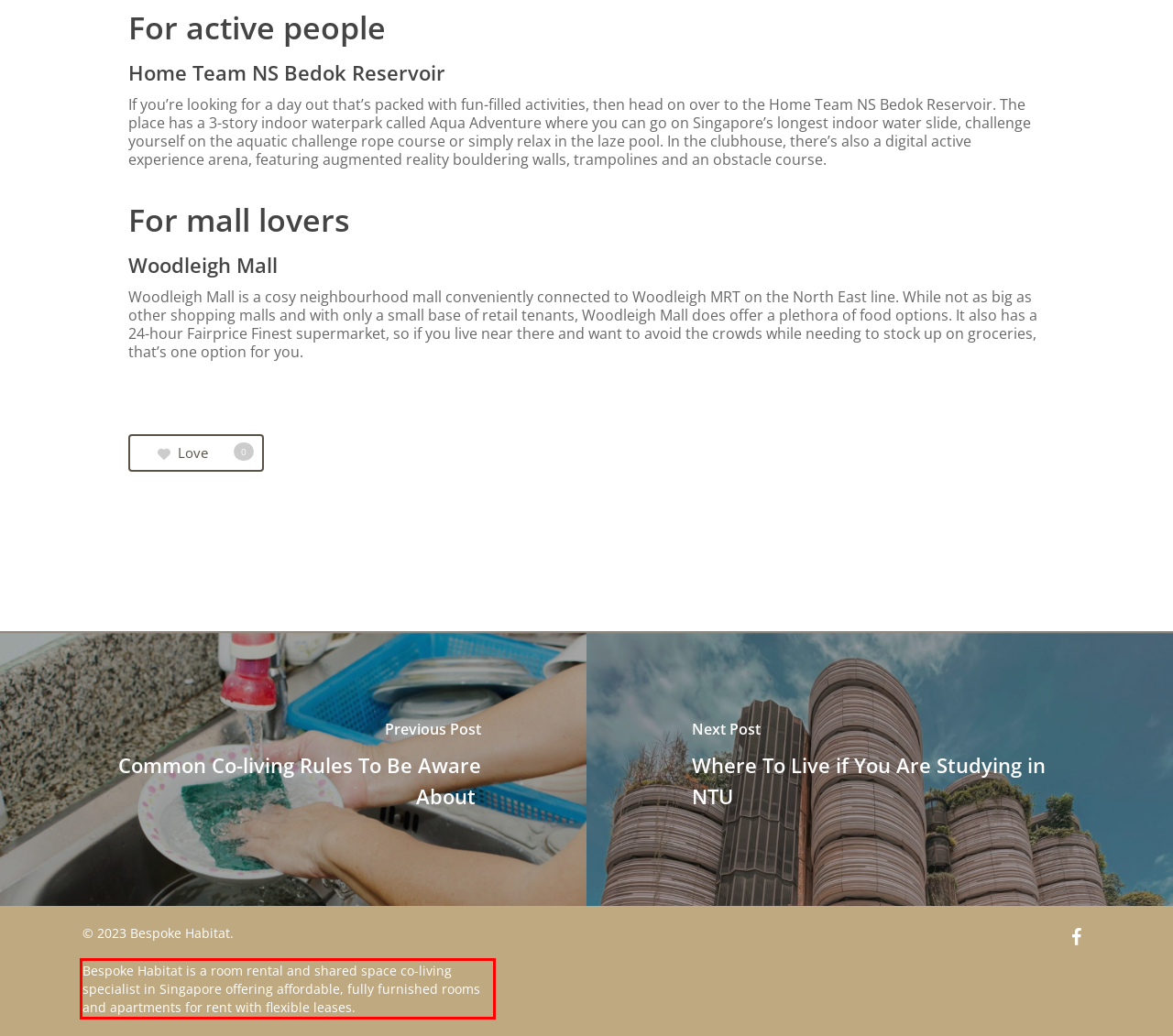View the screenshot of the webpage and identify the UI element surrounded by a red bounding box. Extract the text contained within this red bounding box.

Bespoke Habitat is a room rental and shared space co-living specialist in Singapore offering affordable, fully furnished rooms and apartments for rent with flexible leases.